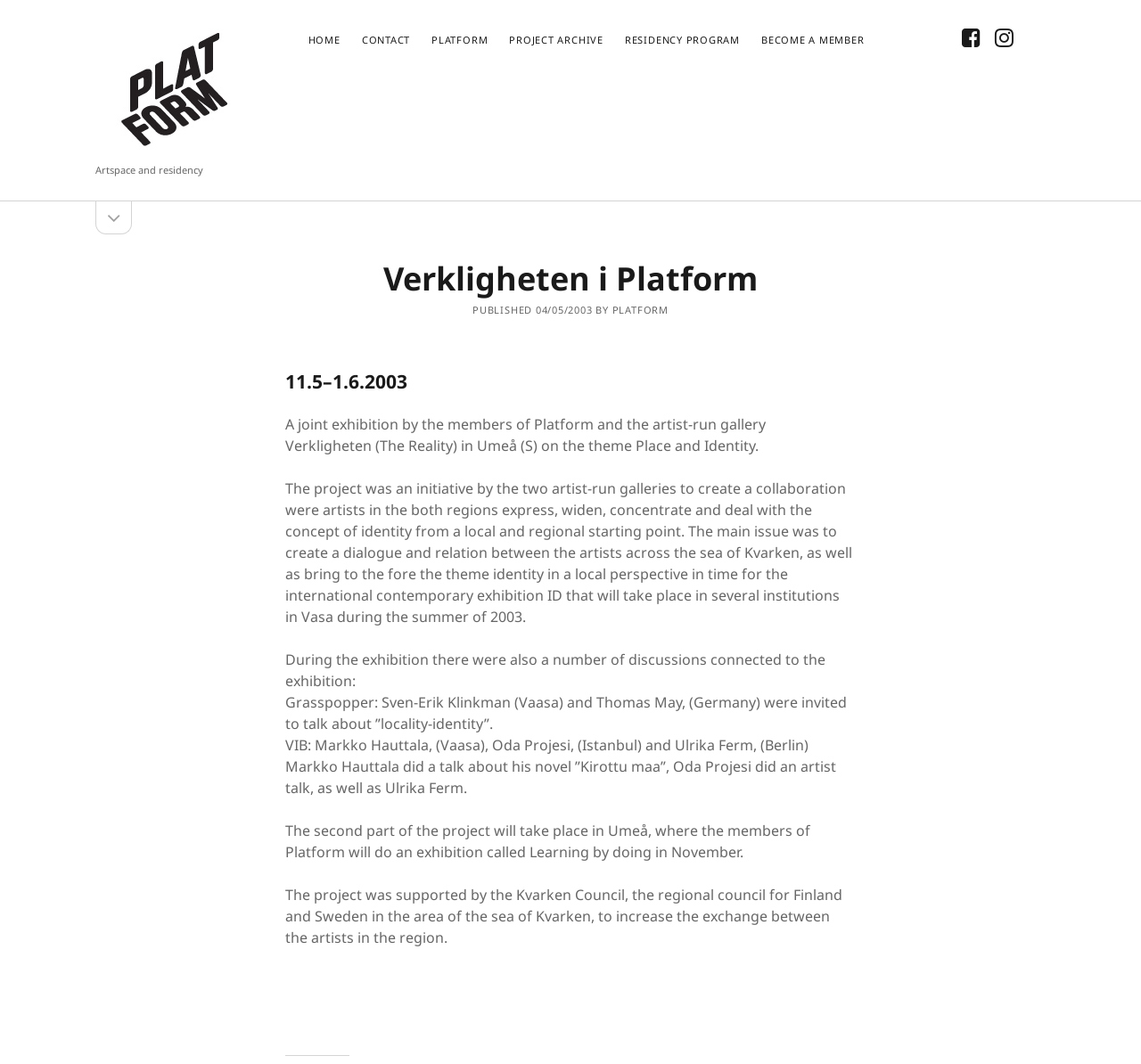Provide an in-depth description of the elements and layout of the webpage.

The webpage is about Platform, an artspace and residency program. At the top, there is a logo of Platform r.f. accompanied by a link to the organization's website. Below the logo, there is a menu bar with links to different sections of the website, including HOME, CONTACT, PLATFORM, PROJECT ARCHIVE, RESIDENCY PROGRAM, and BECOME A MEMBER.

On the top-right corner, there are social media links to Facebook and Instagram. Below the menu bar, there is a search bar where users can search for specific content on the website.

The main content of the webpage is divided into three sections. The first section is titled "RECENT POSTS" and lists several links to recent articles or events, including concert schedules, exhibitions, and film nights.

The second section is titled "RECENT COMMENTS" and appears to be empty. The third section is titled "ARCHIVES" and lists links to archived content organized by month and year, dating back to 2003.

On the right-hand side of the webpage, there is a sidebar with a heading "Sidebar" and a button to open or close it. Below the button, there is a search bar and a list of links to recent posts.

Further down the webpage, there is a section dedicated to a specific project called "Verkligheten i Platform" (Reality in Platform). This section includes a heading, a published date, and a lengthy description of the project, which was a joint exhibition between Platform and the artist-run gallery Verkligheten in Umeå, Sweden. The project explored the theme of place and identity, and the description includes details about the exhibition, discussions, and talks that took place during the event.